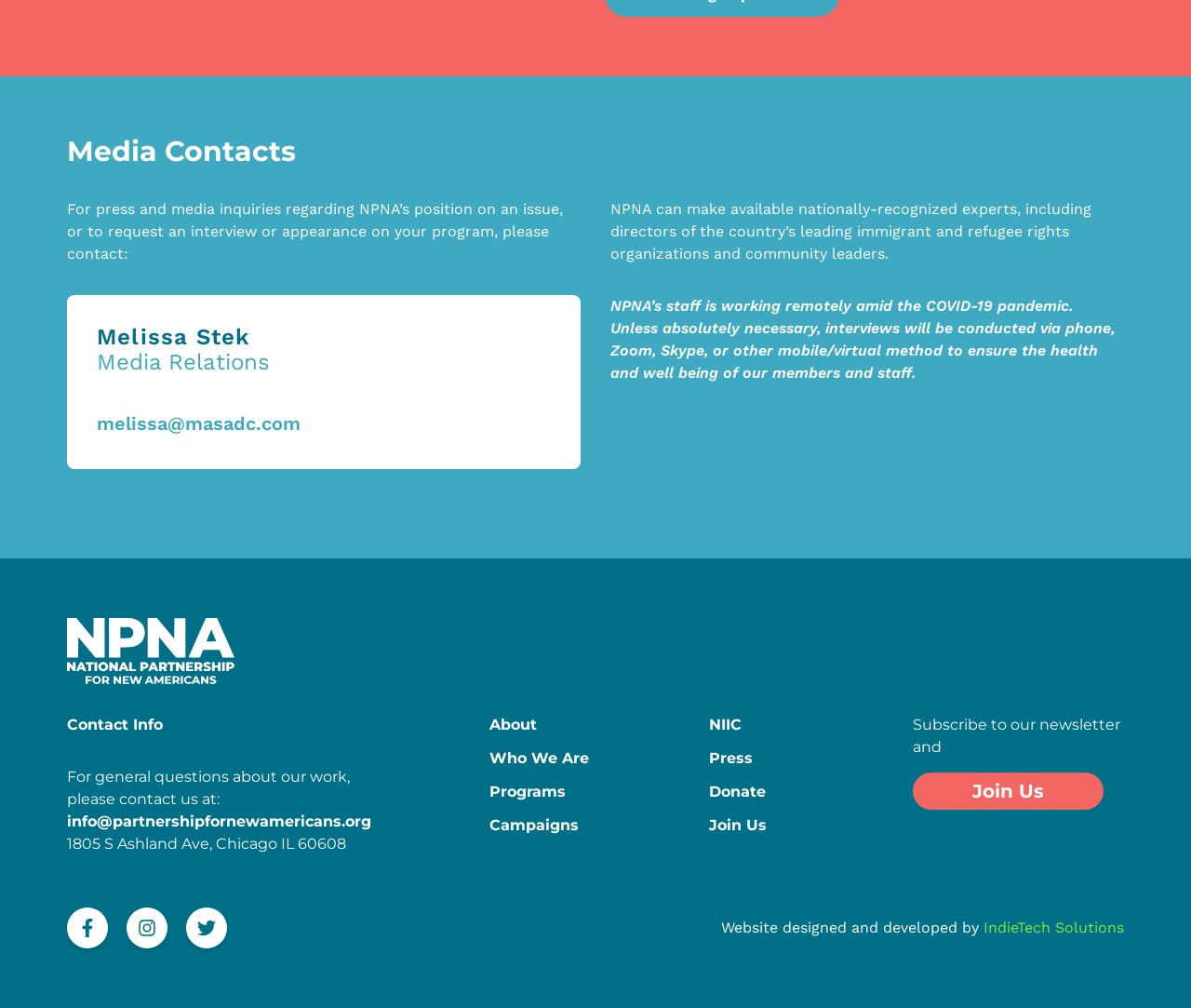Respond with a single word or phrase for the following question: 
What is the name of the organization that designed and developed the website?

IndieTech Solutions